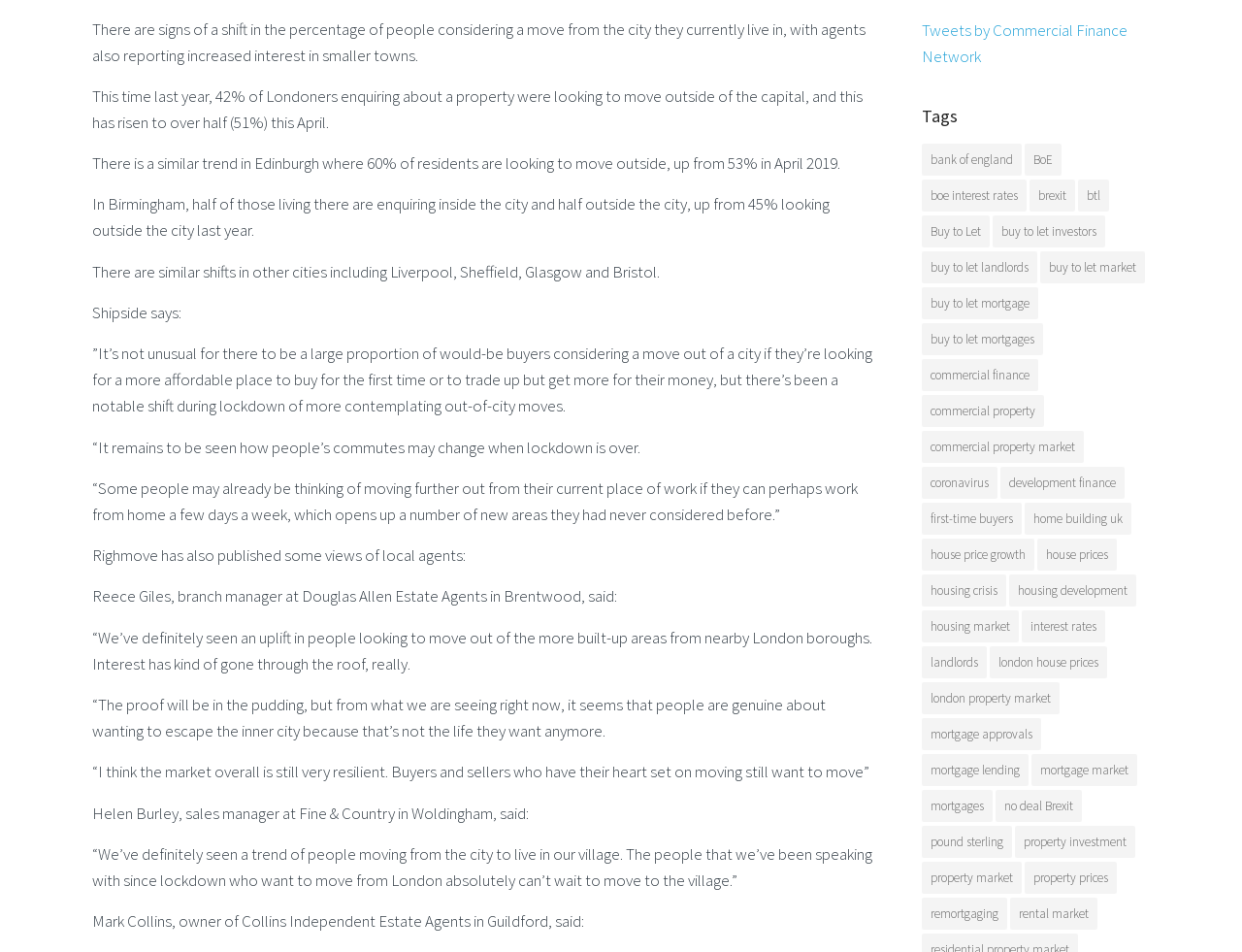Please provide the bounding box coordinates in the format (top-left x, top-left y, bottom-right x, bottom-right y). Remember, all values are floating point numbers between 0 and 1. What is the bounding box coordinate of the region described as: housing crisis

[0.742, 0.604, 0.81, 0.638]